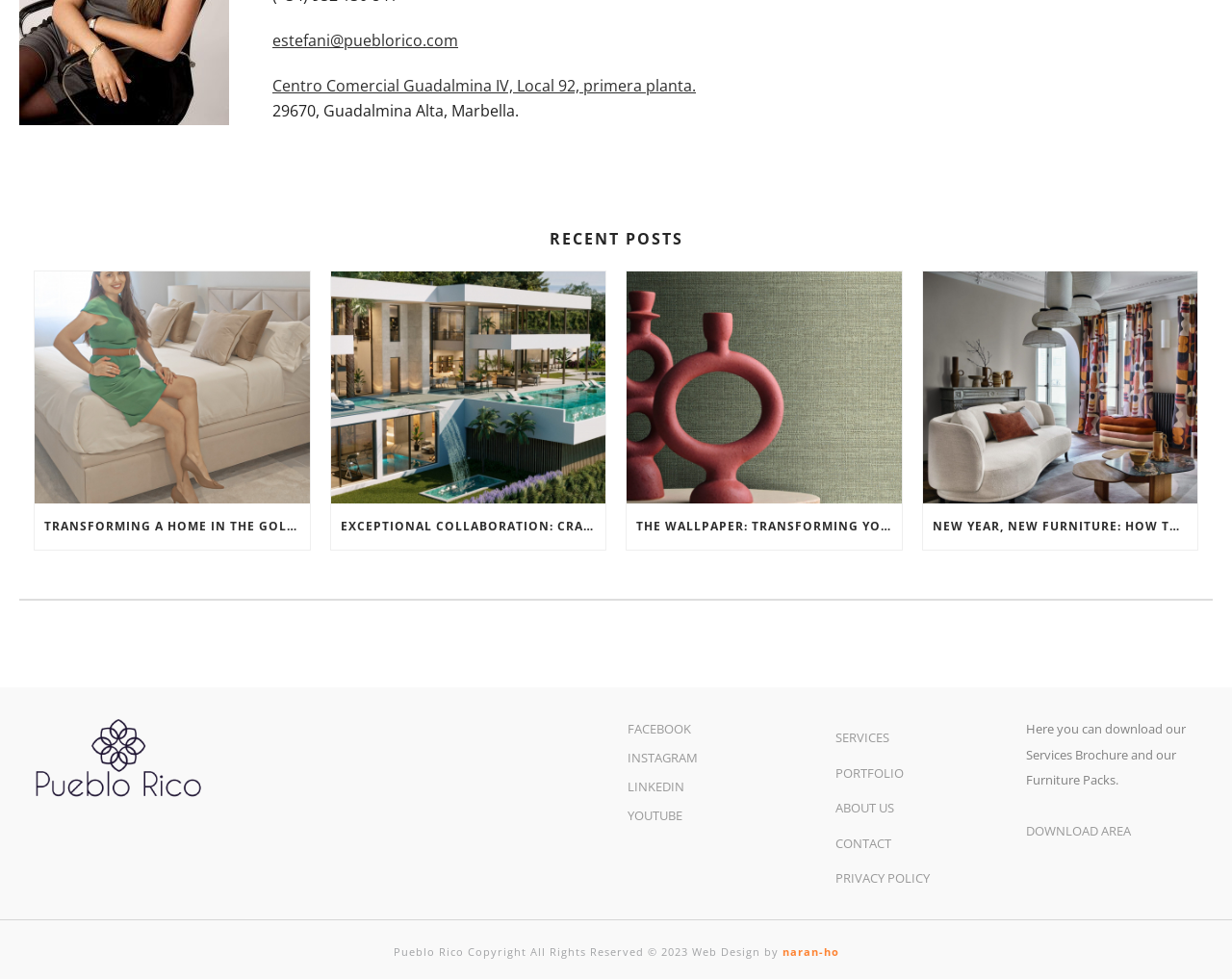Respond to the following query with just one word or a short phrase: 
What is the location of the company?

Guadalmina Alta, Marbella